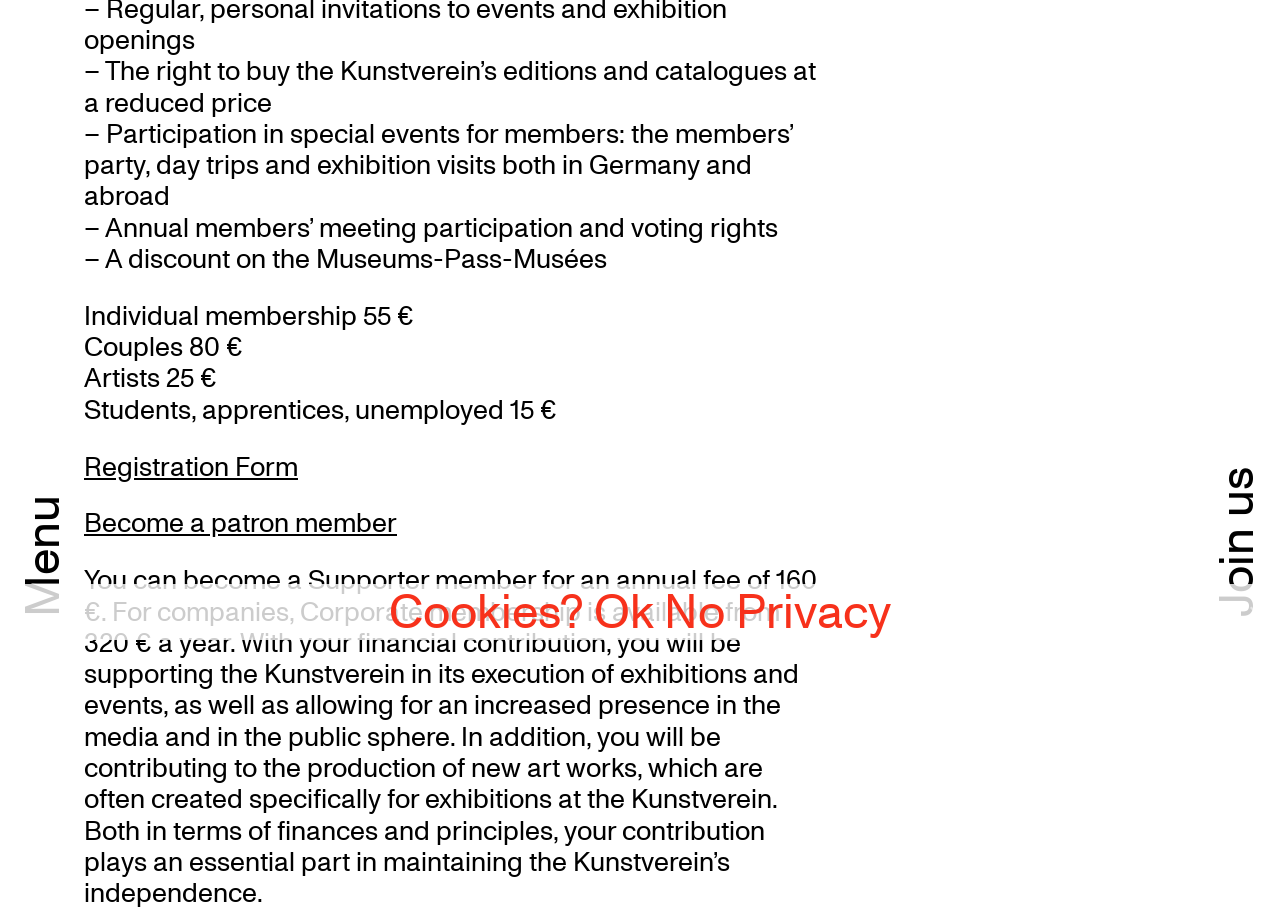Identify the bounding box coordinates for the UI element described as follows: "Ok". Ensure the coordinates are four float numbers between 0 and 1, formatted as [left, top, right, bottom].

[0.464, 0.648, 0.511, 0.67]